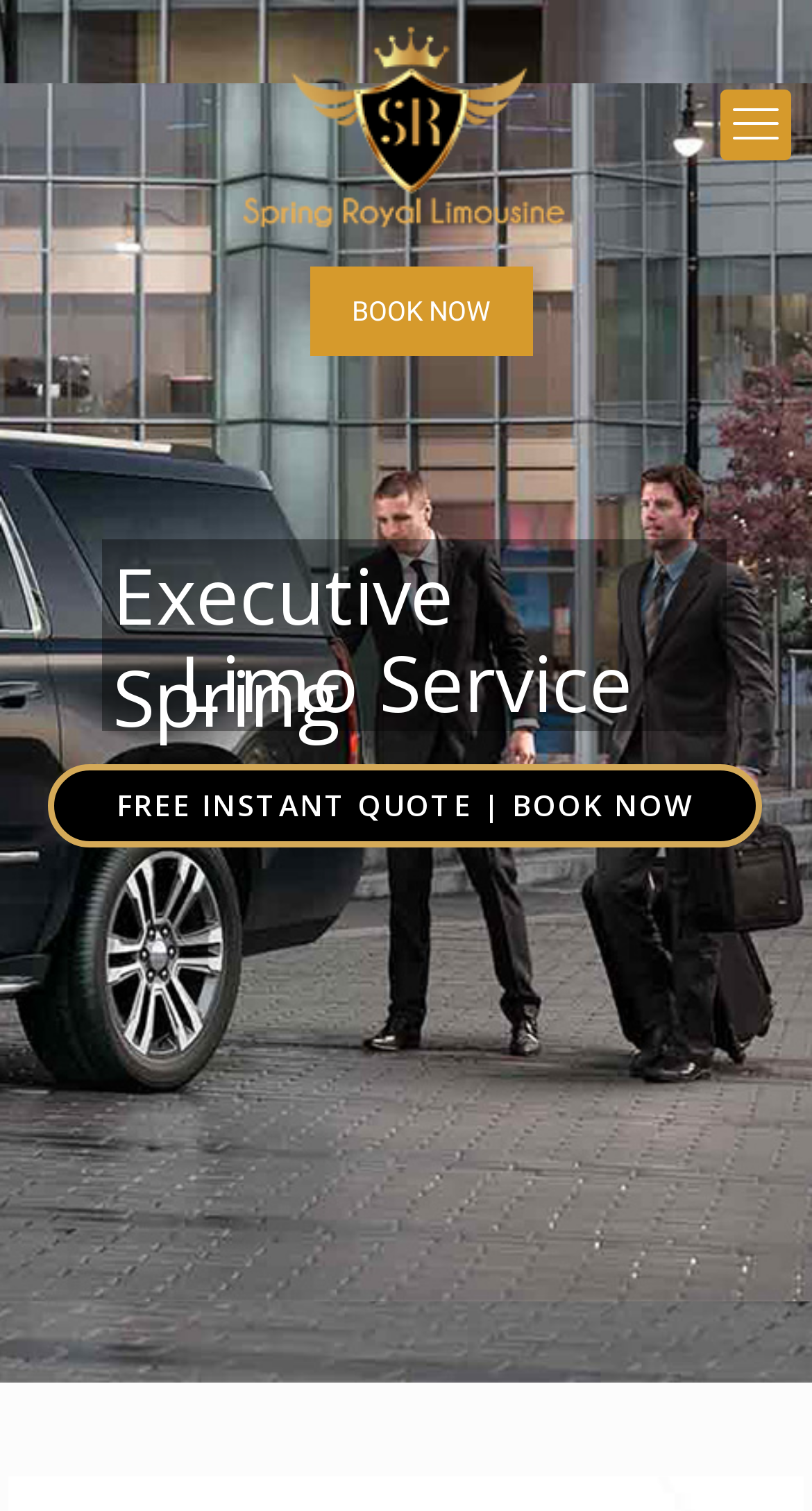Determine the bounding box for the described UI element: "BOOK NOW".

[0.382, 0.176, 0.656, 0.236]